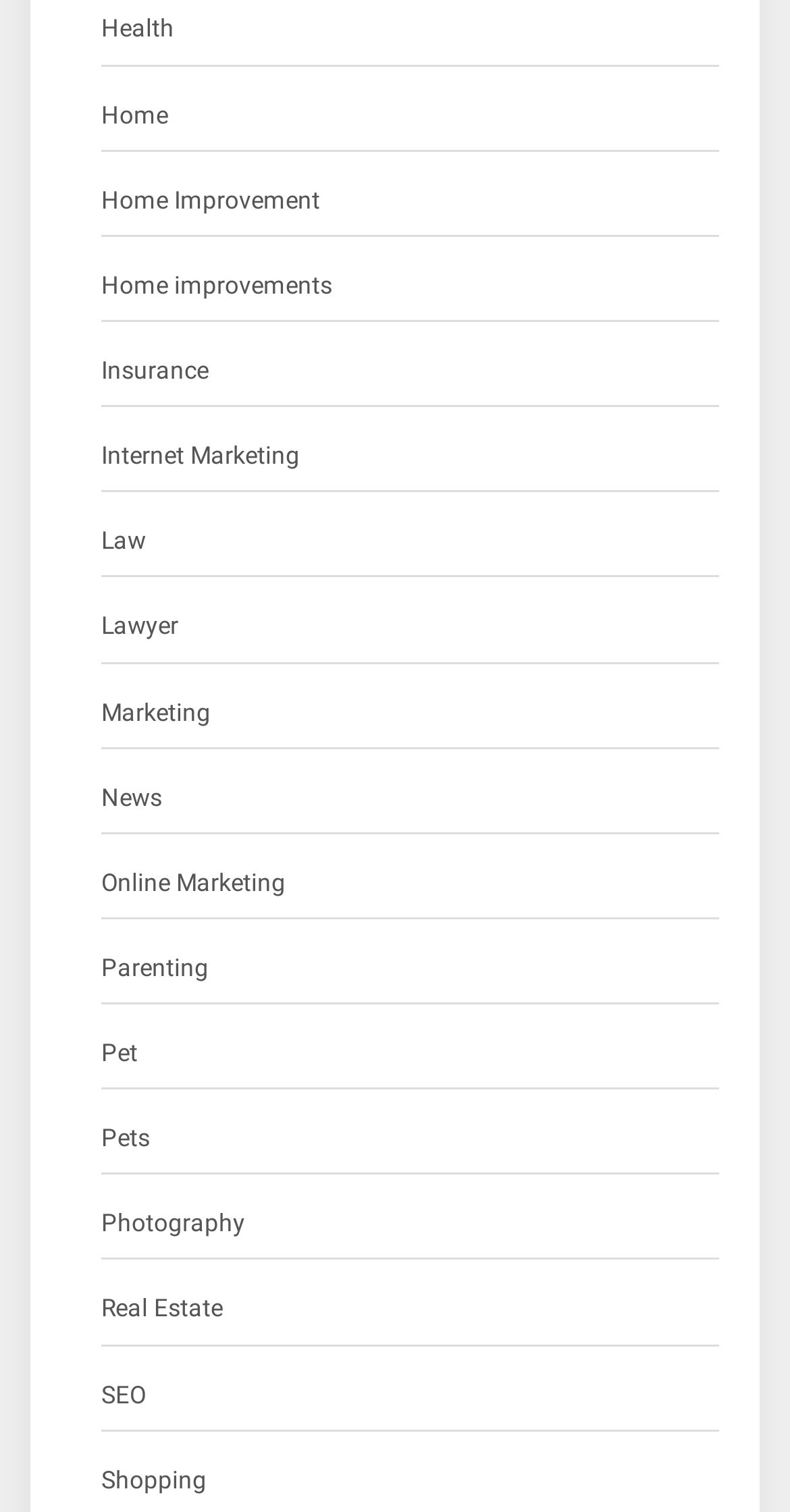Provide a one-word or short-phrase answer to the question:
What is the last category listed?

Shopping